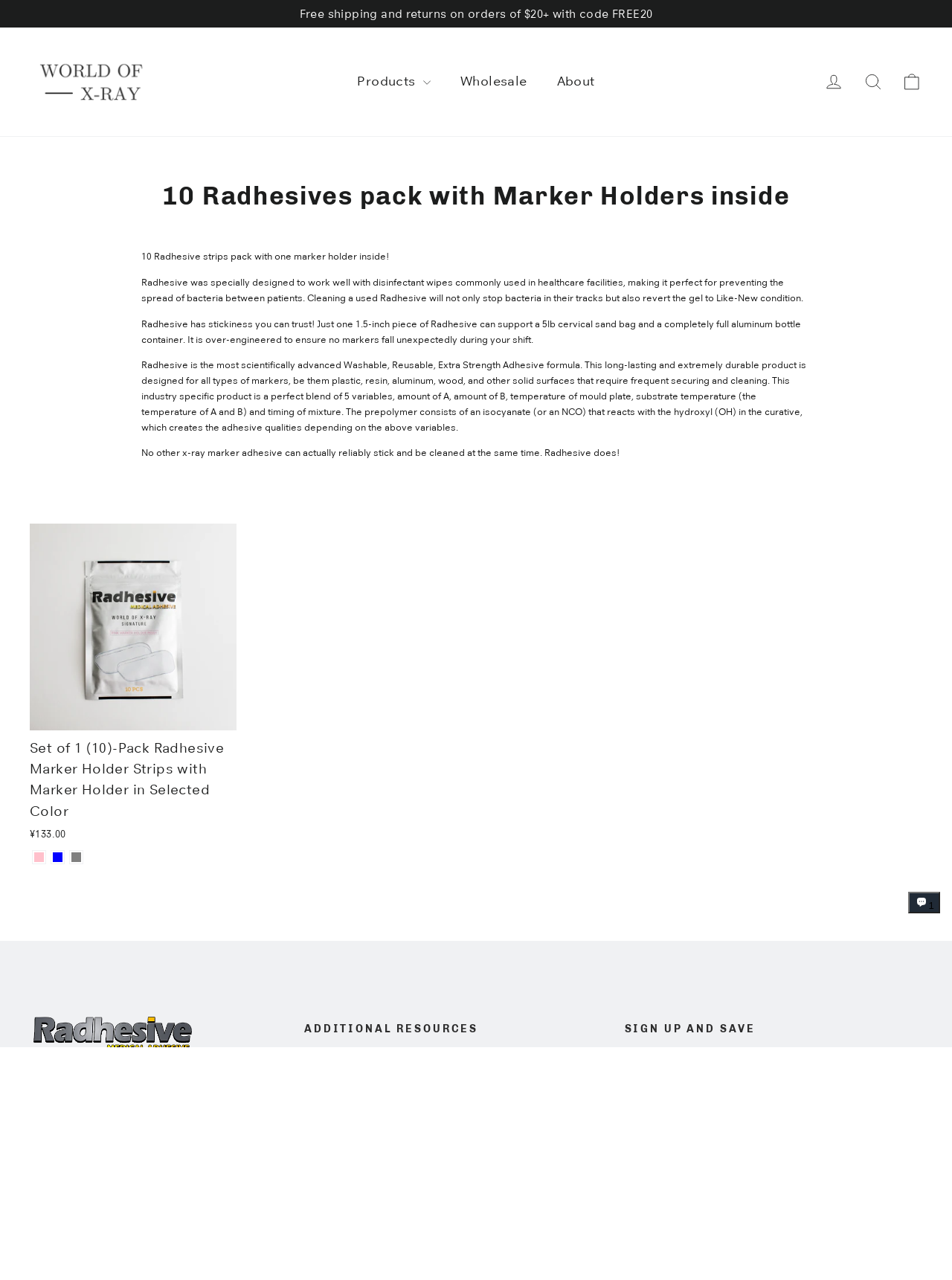What is the product being described?
Using the image, provide a concise answer in one word or a short phrase.

Radhesive